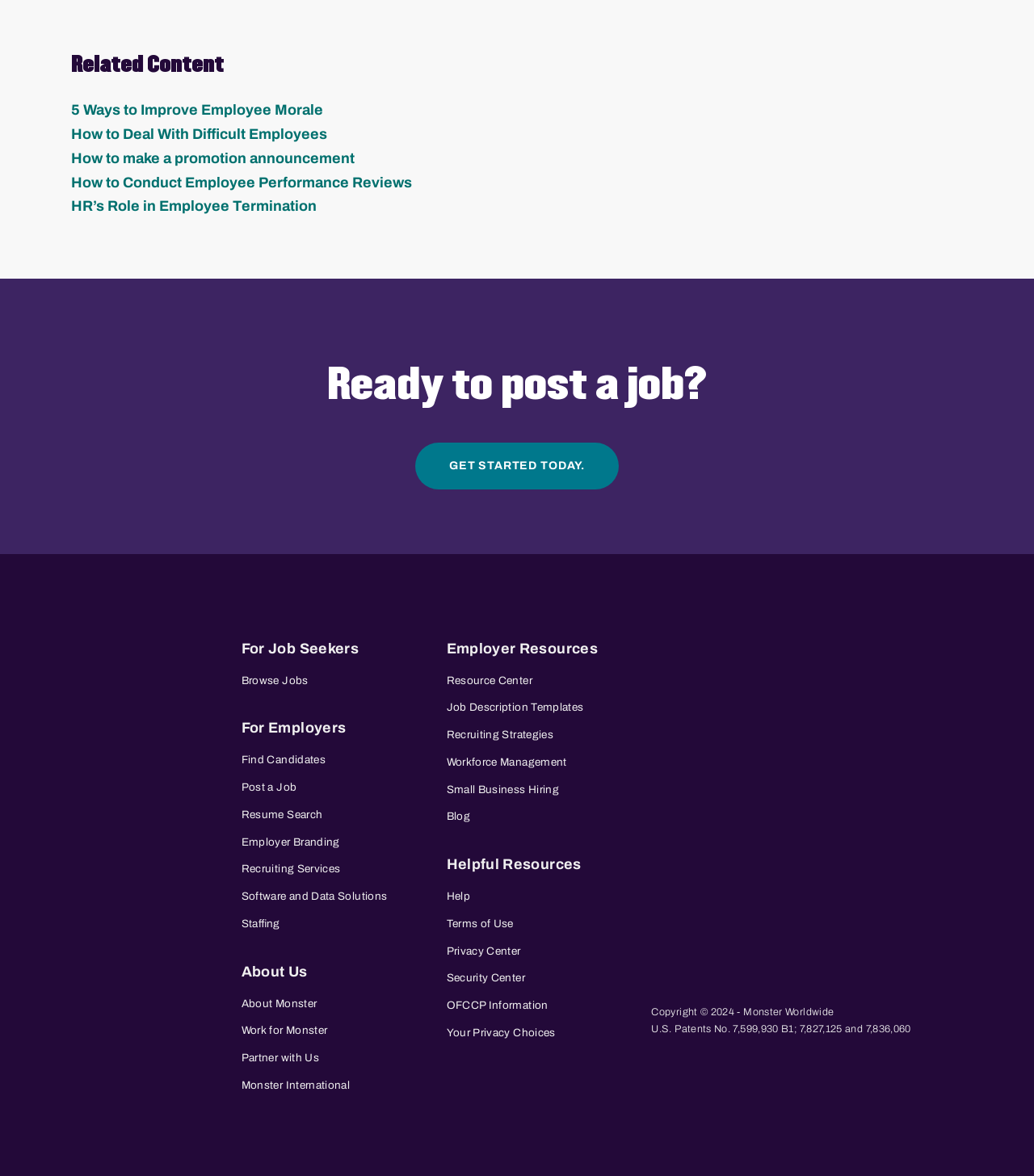Find the bounding box coordinates of the area that needs to be clicked in order to achieve the following instruction: "Browse jobs". The coordinates should be specified as four float numbers between 0 and 1, i.e., [left, top, right, bottom].

[0.233, 0.567, 0.298, 0.59]